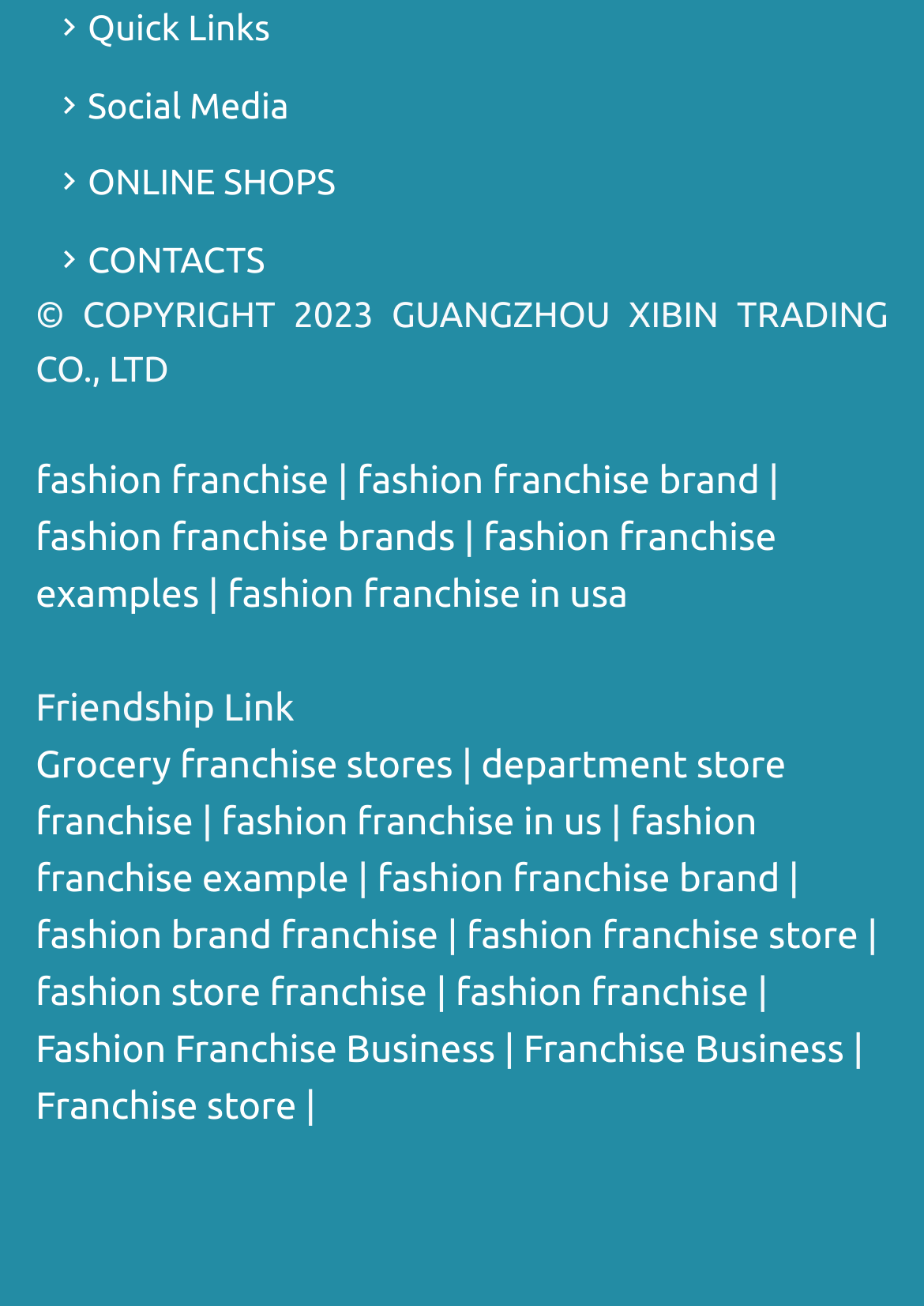Please locate the bounding box coordinates of the element that should be clicked to achieve the given instruction: "Click Quick Links".

[0.038, 0.001, 0.962, 0.045]